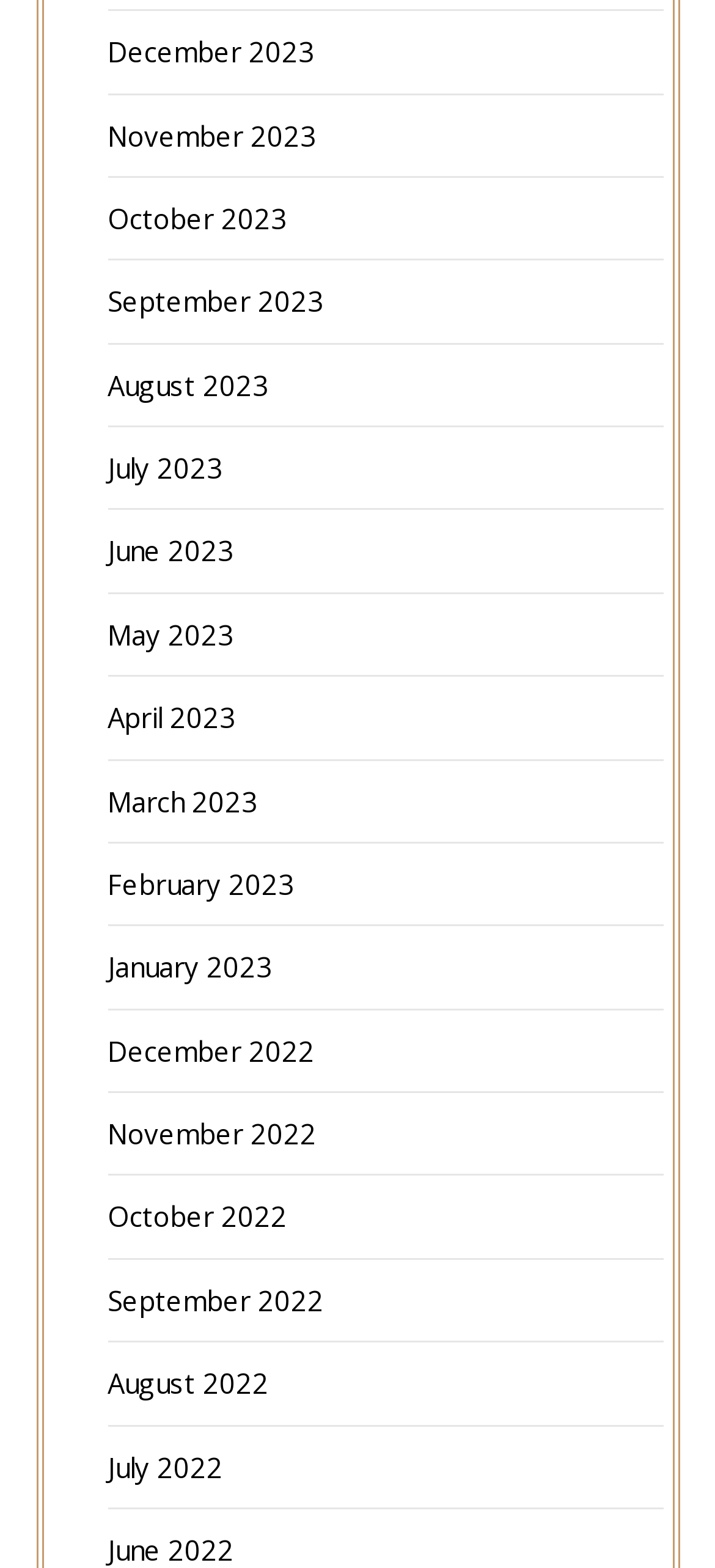Identify the bounding box coordinates of the element to click to follow this instruction: 'download the curriculum'. Ensure the coordinates are four float values between 0 and 1, provided as [left, top, right, bottom].

None